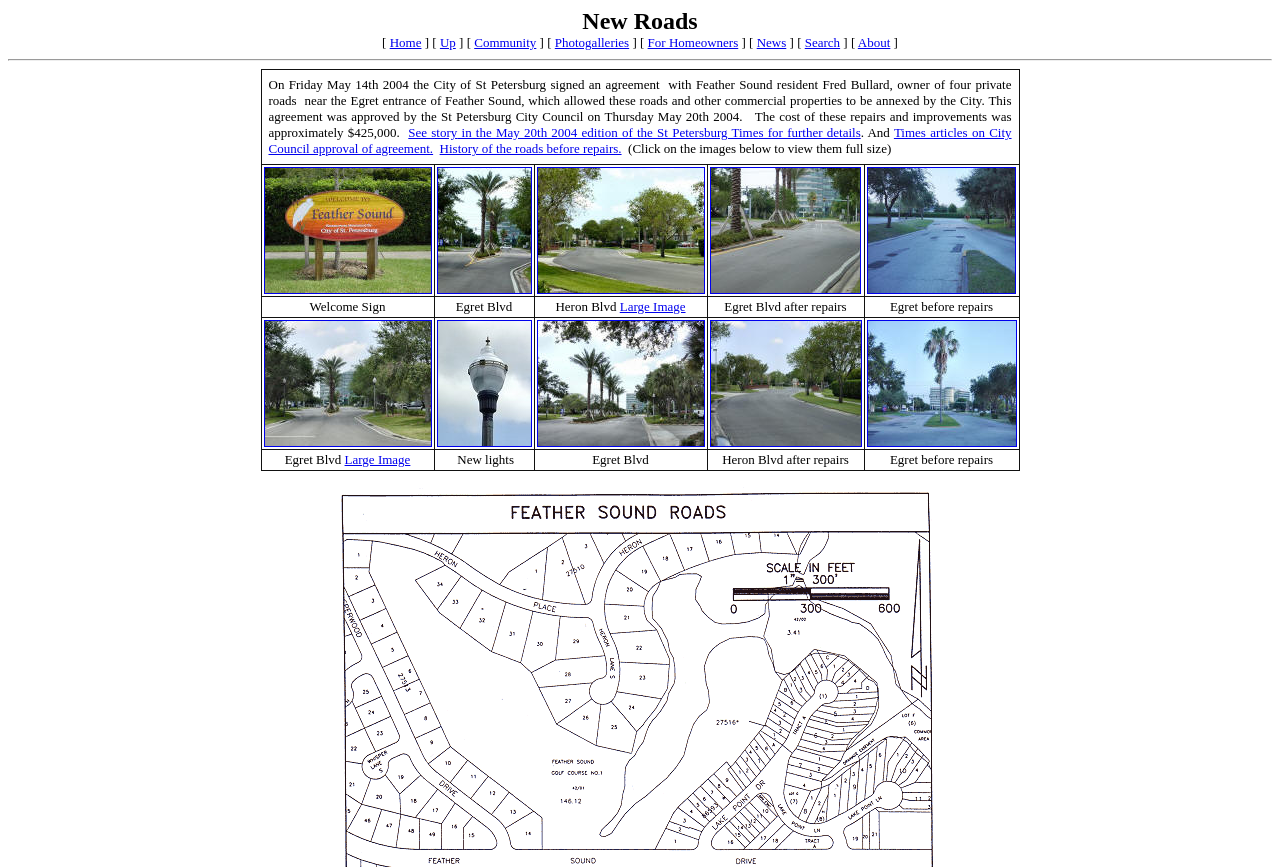Find the coordinates for the bounding box of the element with this description: "Search".

[0.629, 0.04, 0.656, 0.058]